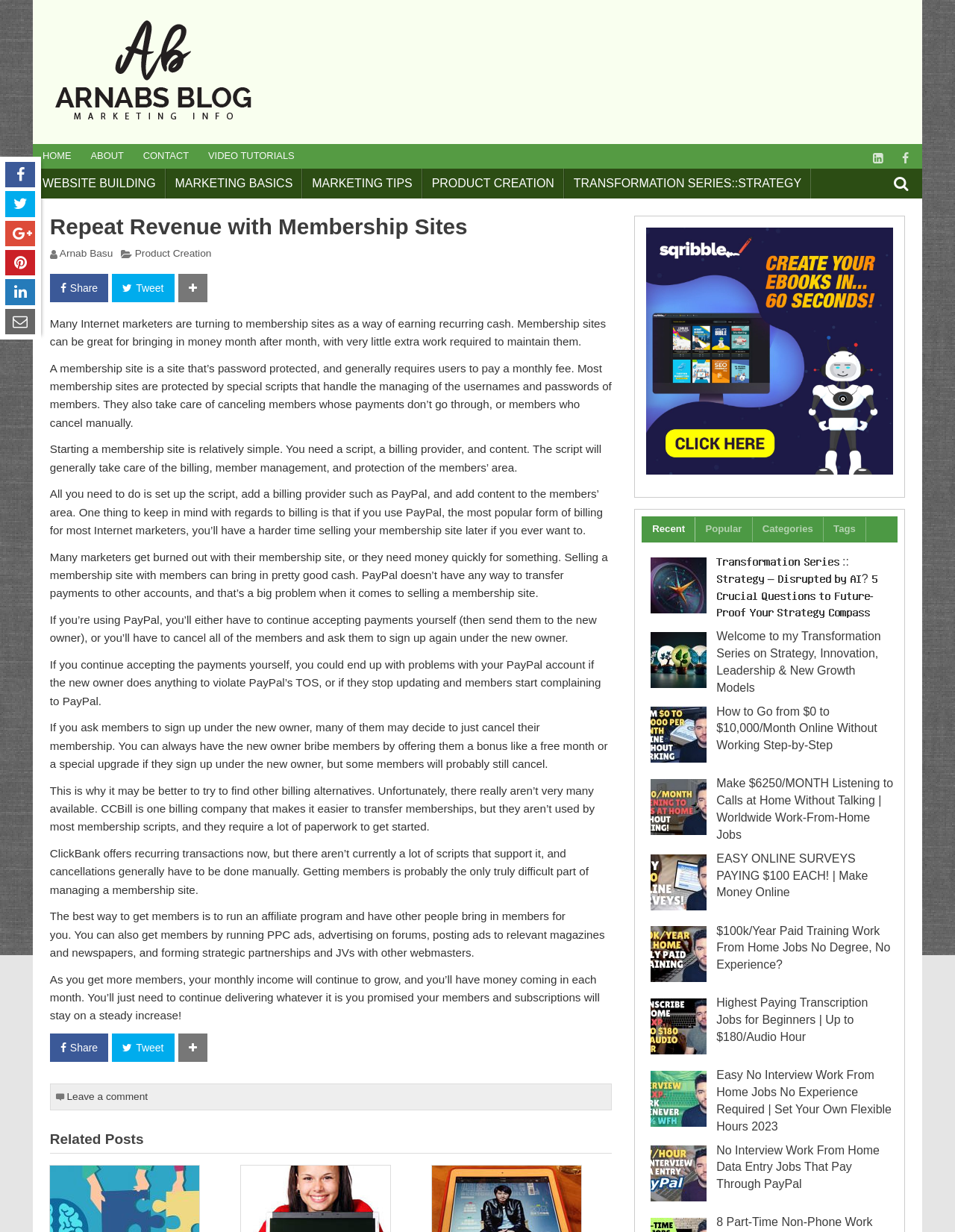Predict the bounding box coordinates of the UI element that matches this description: "Popular". The coordinates should be in the format [left, top, right, bottom] with each value between 0 and 1.

[0.728, 0.42, 0.788, 0.44]